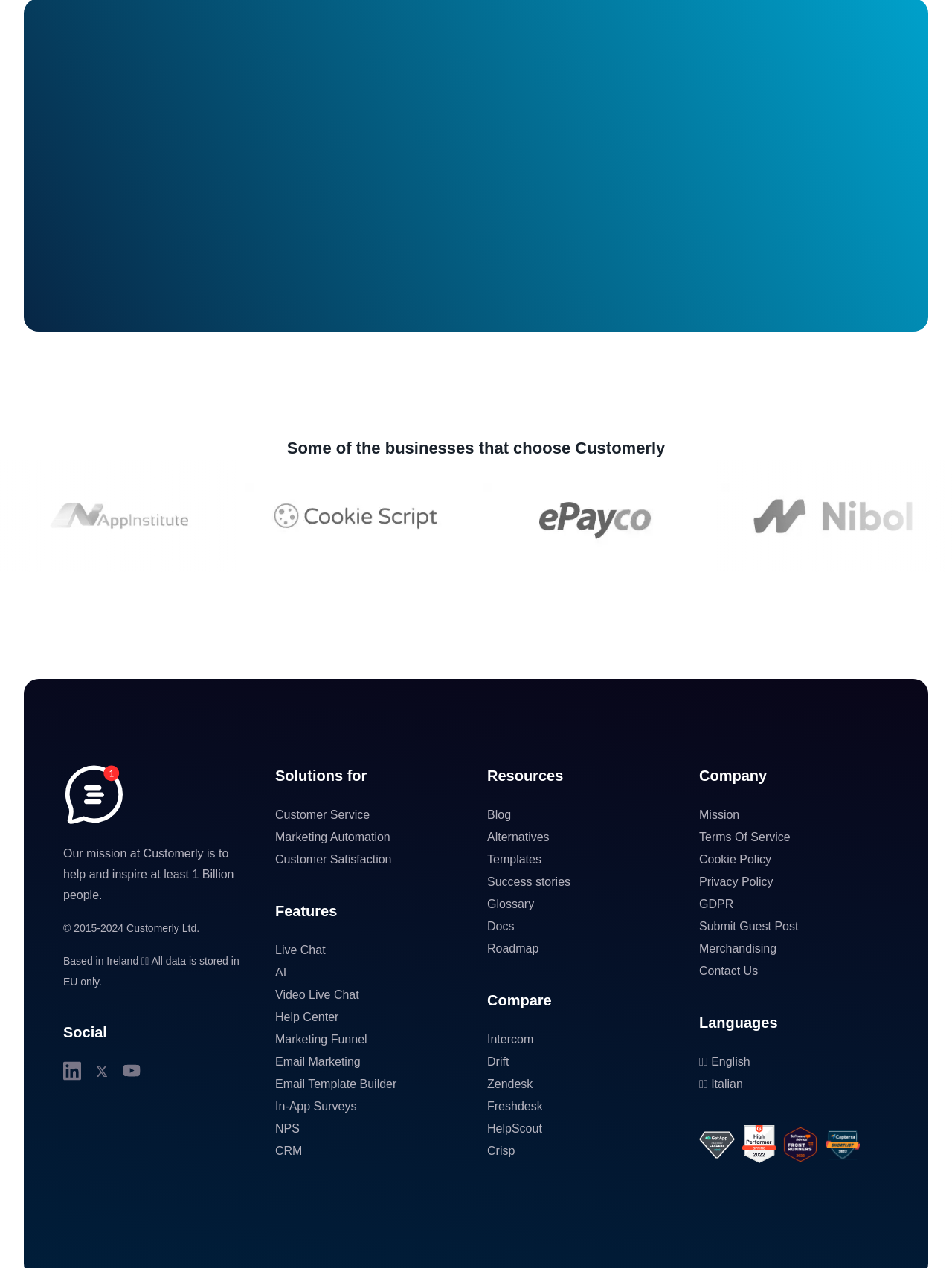Provide the bounding box coordinates of the section that needs to be clicked to accomplish the following instruction: "Learn about 'AI Support'."

[0.586, 0.055, 0.934, 0.14]